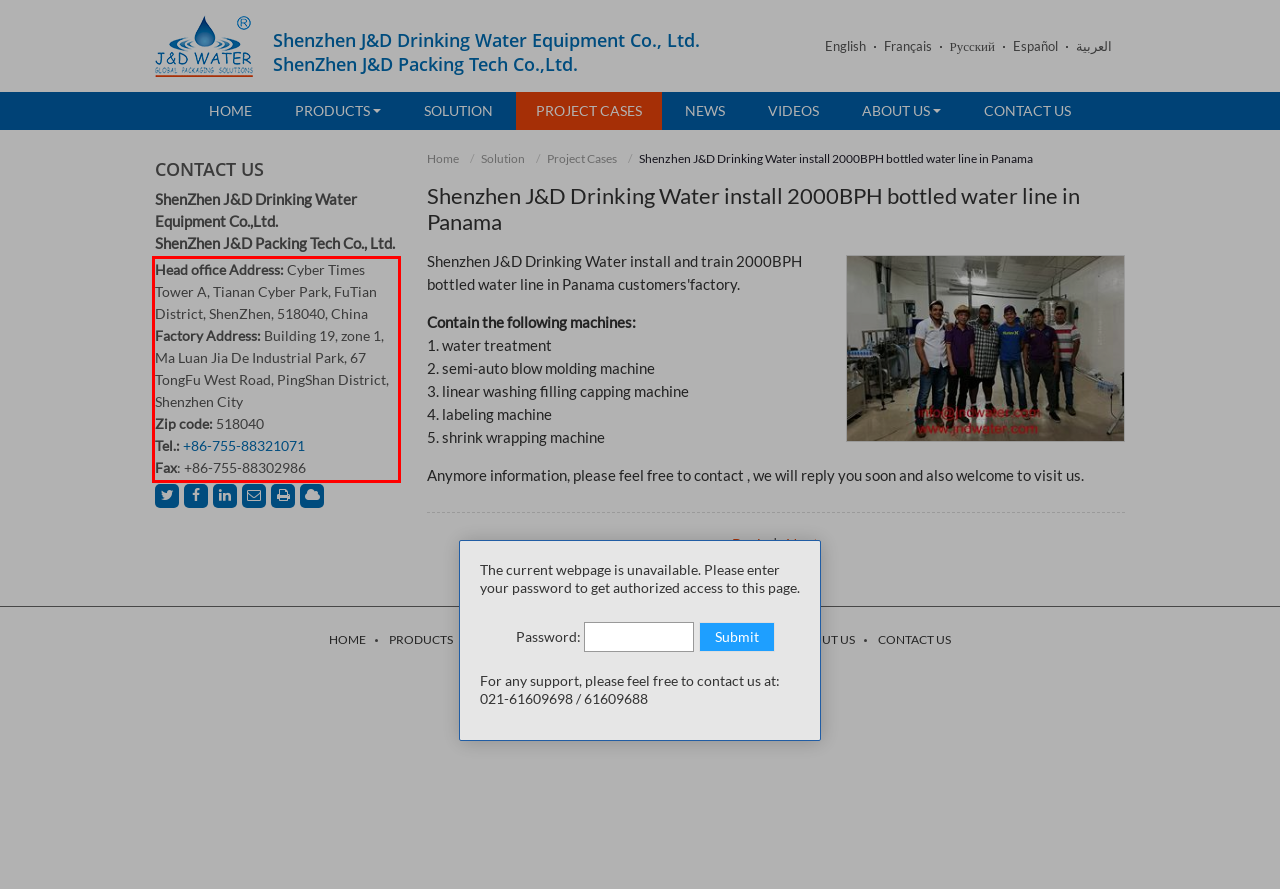You are provided with a screenshot of a webpage featuring a red rectangle bounding box. Extract the text content within this red bounding box using OCR.

Head office Address: Cyber Times Tower A, Tianan Cyber Park, FuTian District, ShenZhen, 518040, China Factory Address: Building 19, zone 1, Ma Luan Jia De Industrial Park, 67 TongFu West Road, PingShan District, Shenzhen City Zip code: 518040 Tel.: +86-755-88321071 Fax: +86-755-88302986